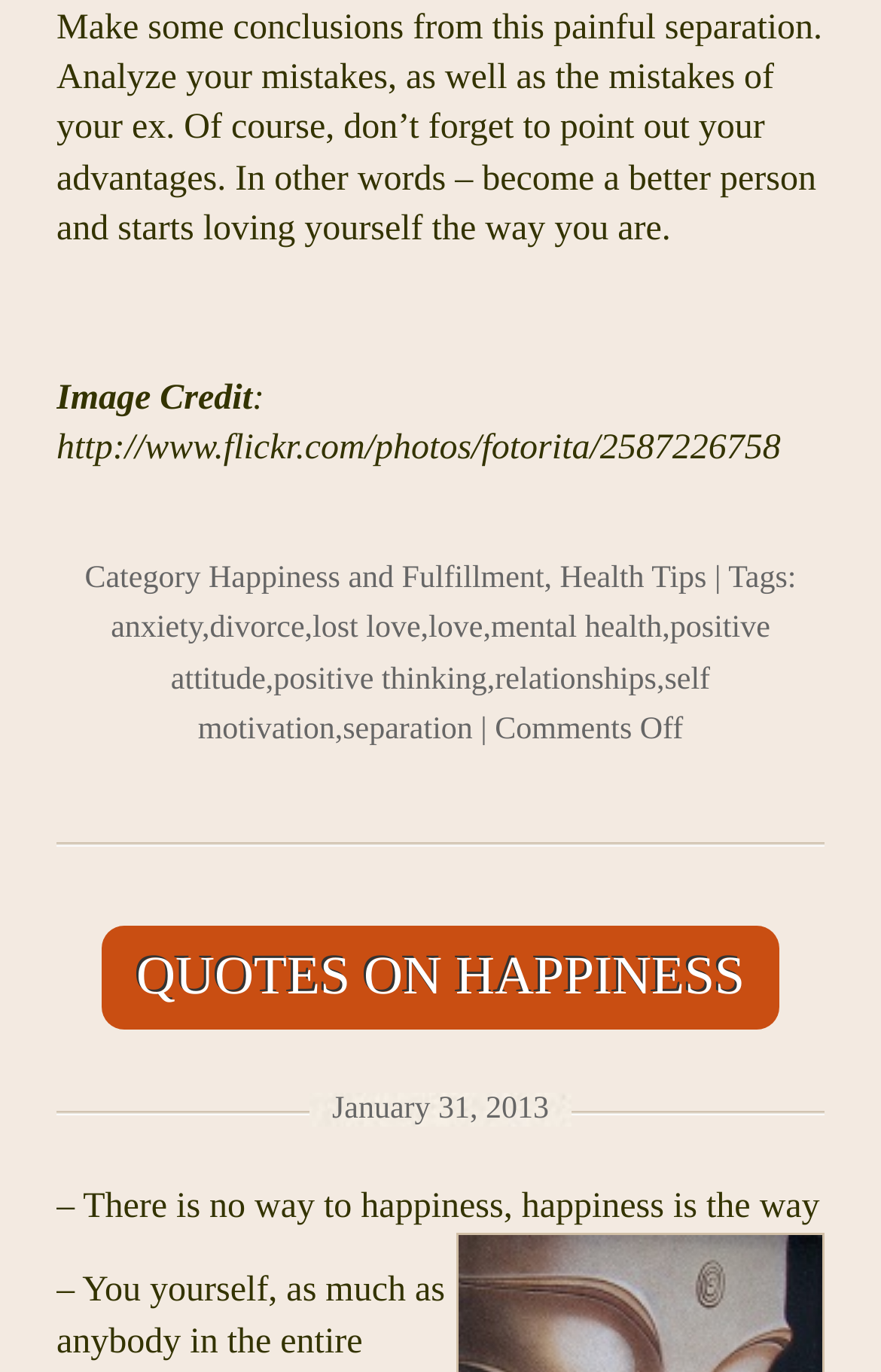Indicate the bounding box coordinates of the element that needs to be clicked to satisfy the following instruction: "Check the tags related to the article". The coordinates should be four float numbers between 0 and 1, i.e., [left, top, right, bottom].

[0.126, 0.446, 0.229, 0.471]